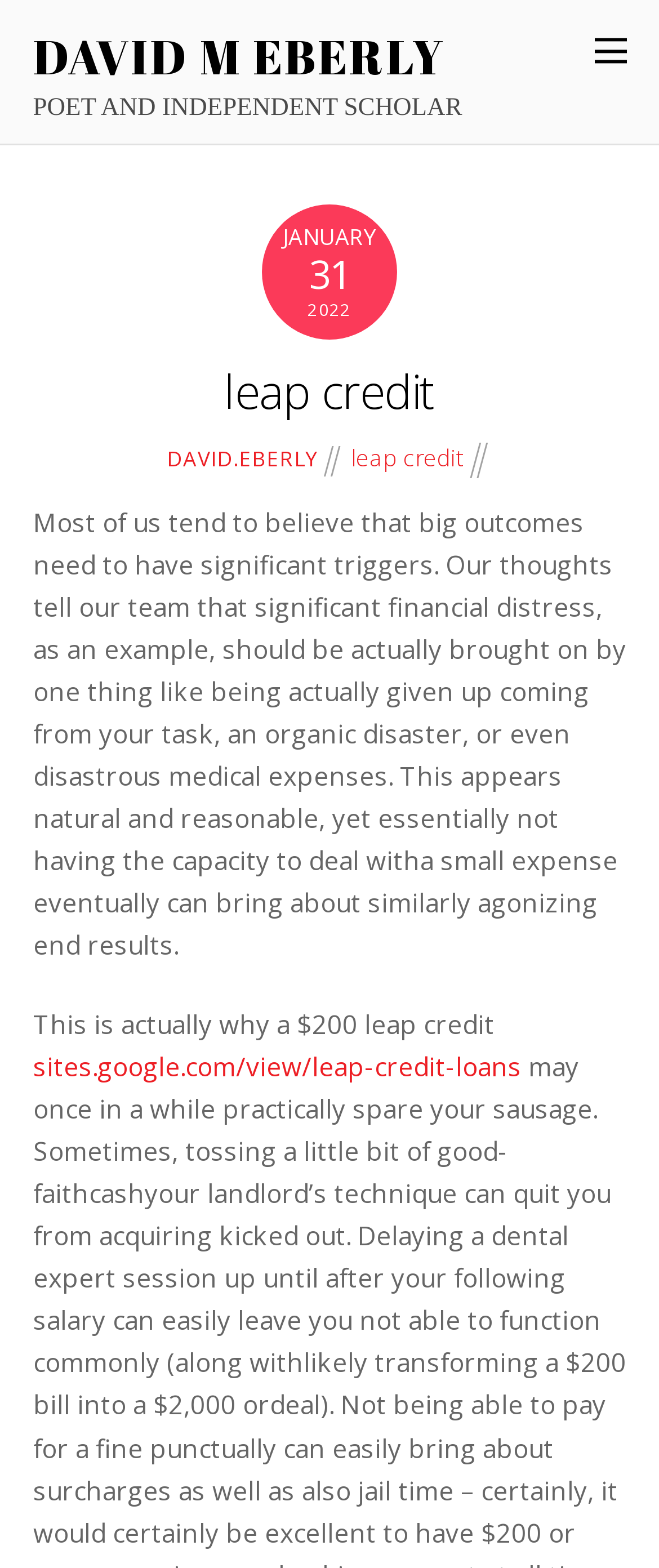Answer the question using only a single word or phrase: 
What is the profession of David M Eberly?

Poet and independent scholar